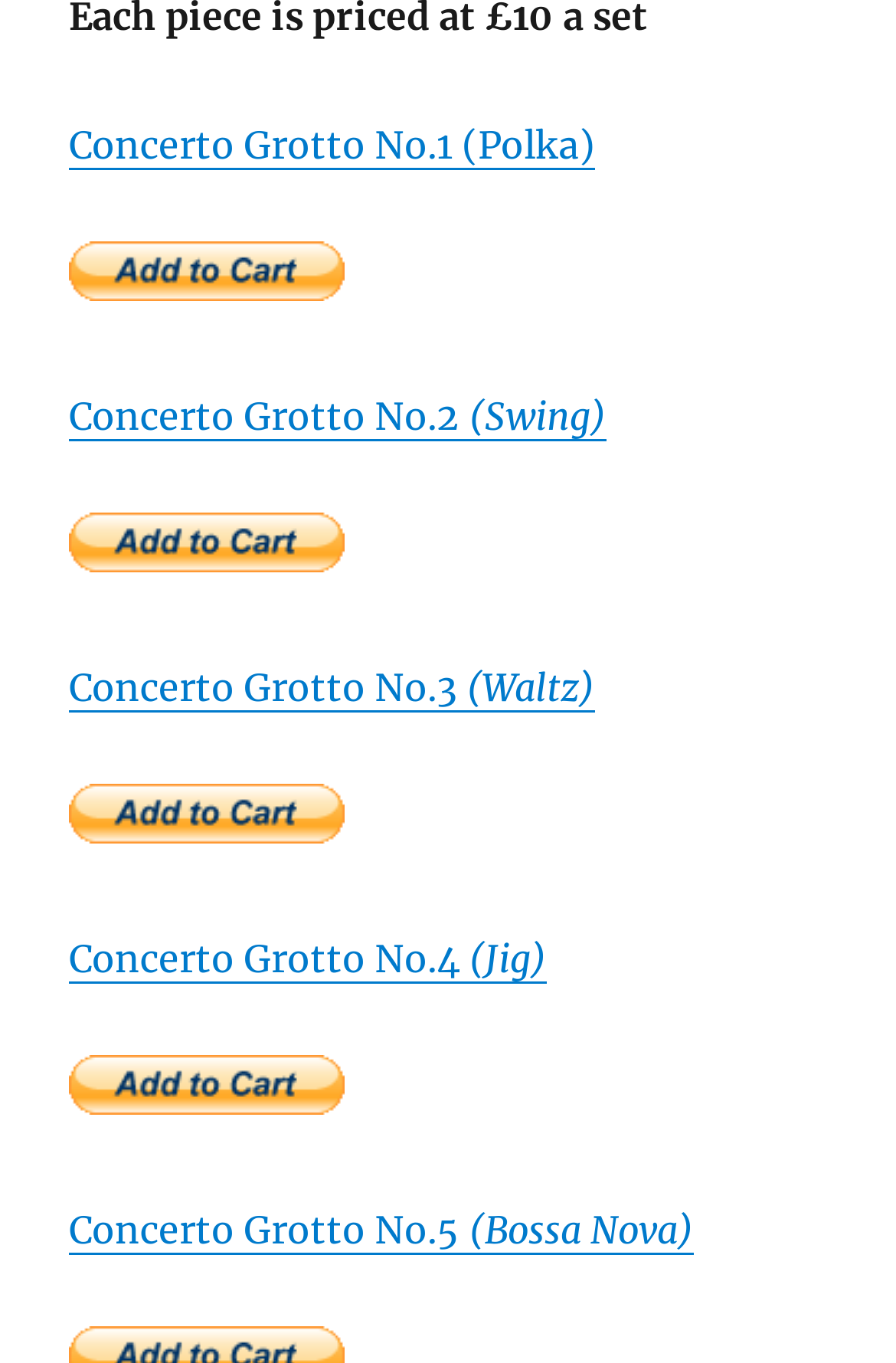Provide the bounding box coordinates for the area that should be clicked to complete the instruction: "click the Concerto Grotto No.2 link".

[0.077, 0.288, 0.677, 0.322]